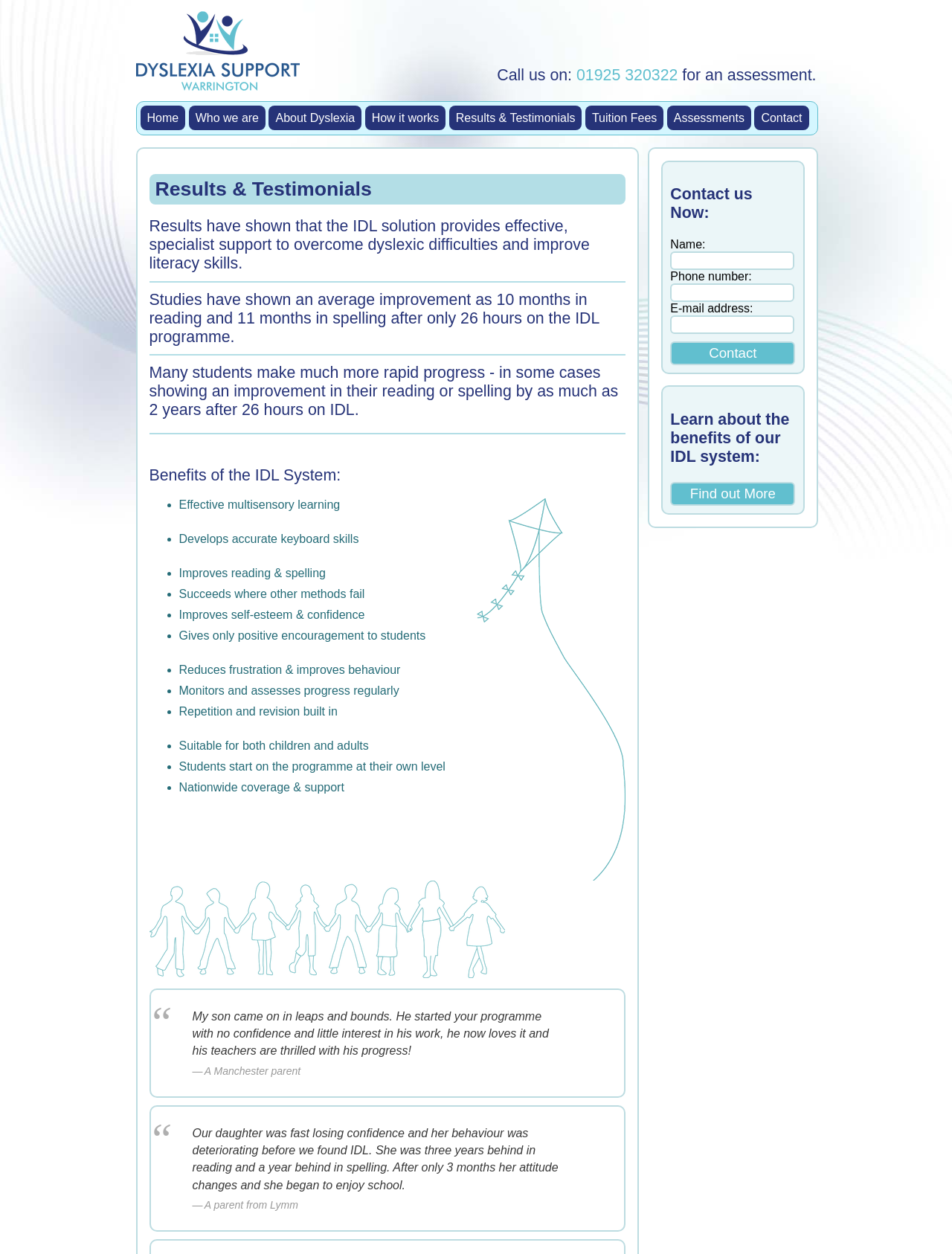Kindly determine the bounding box coordinates for the clickable area to achieve the given instruction: "Call the phone number".

[0.522, 0.053, 0.857, 0.068]